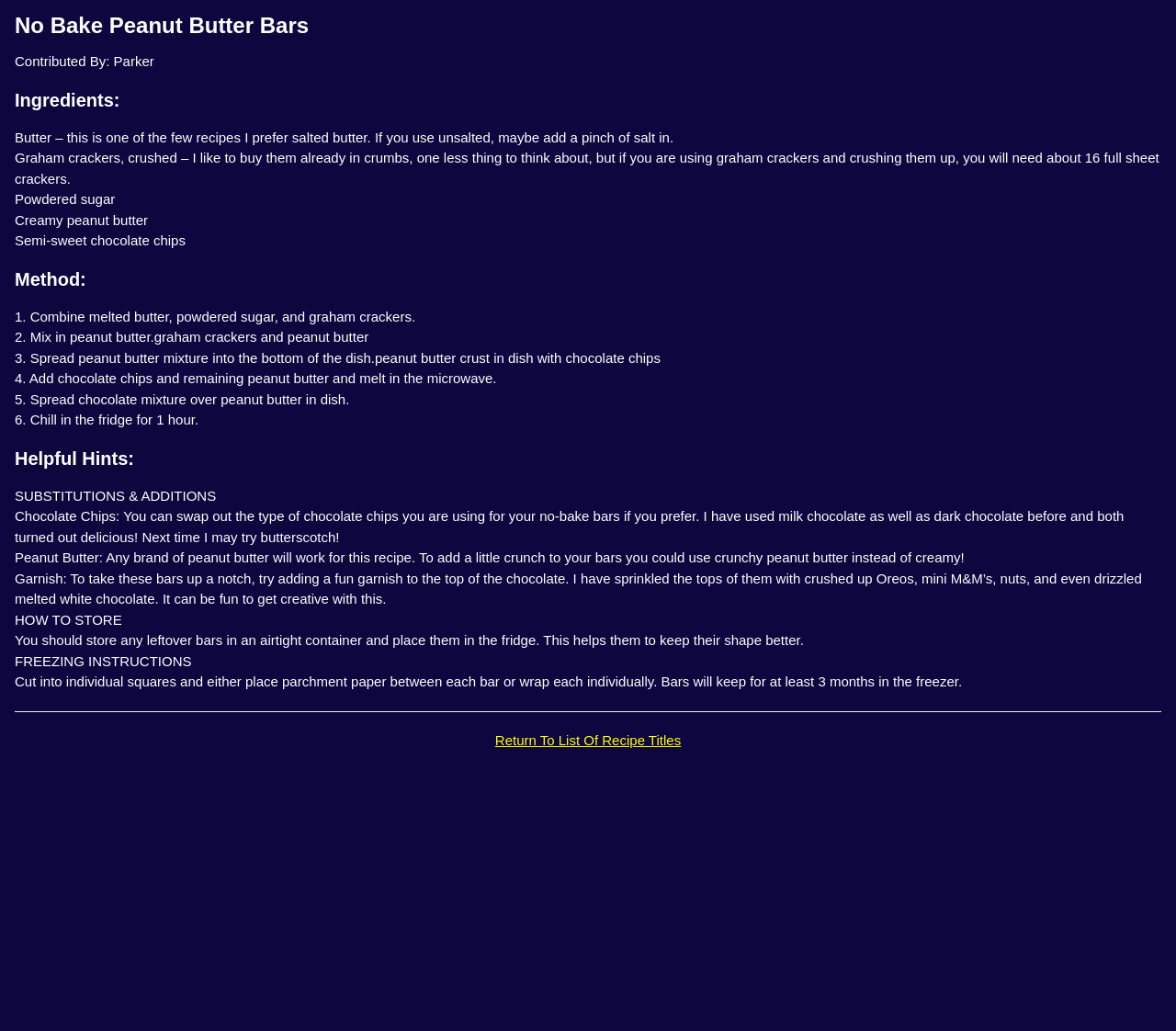What is the minimum time the bars will keep in the freezer?
Please answer the question with a detailed response using the information from the screenshot.

The 'FREEZING INSTRUCTIONS' section provides guidance on freezing the bars, and mentions that they will keep for at least 3 months in the freezer.